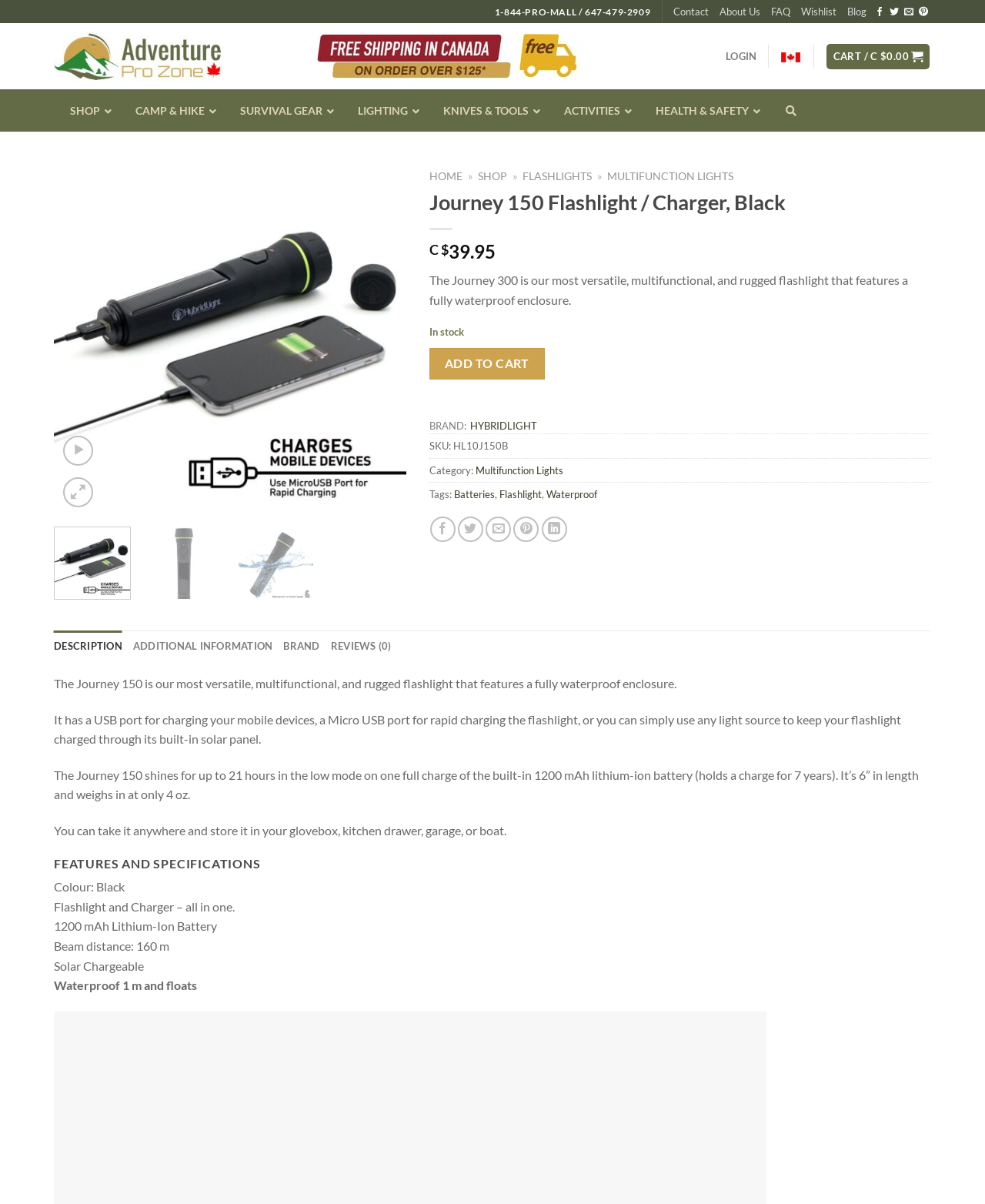What is the price of the Journey 150 Flashlight?
Provide a detailed answer to the question using information from the image.

The price of the Journey 150 Flashlight can be found in the product description section, where it is stated as 'C $39.95'.